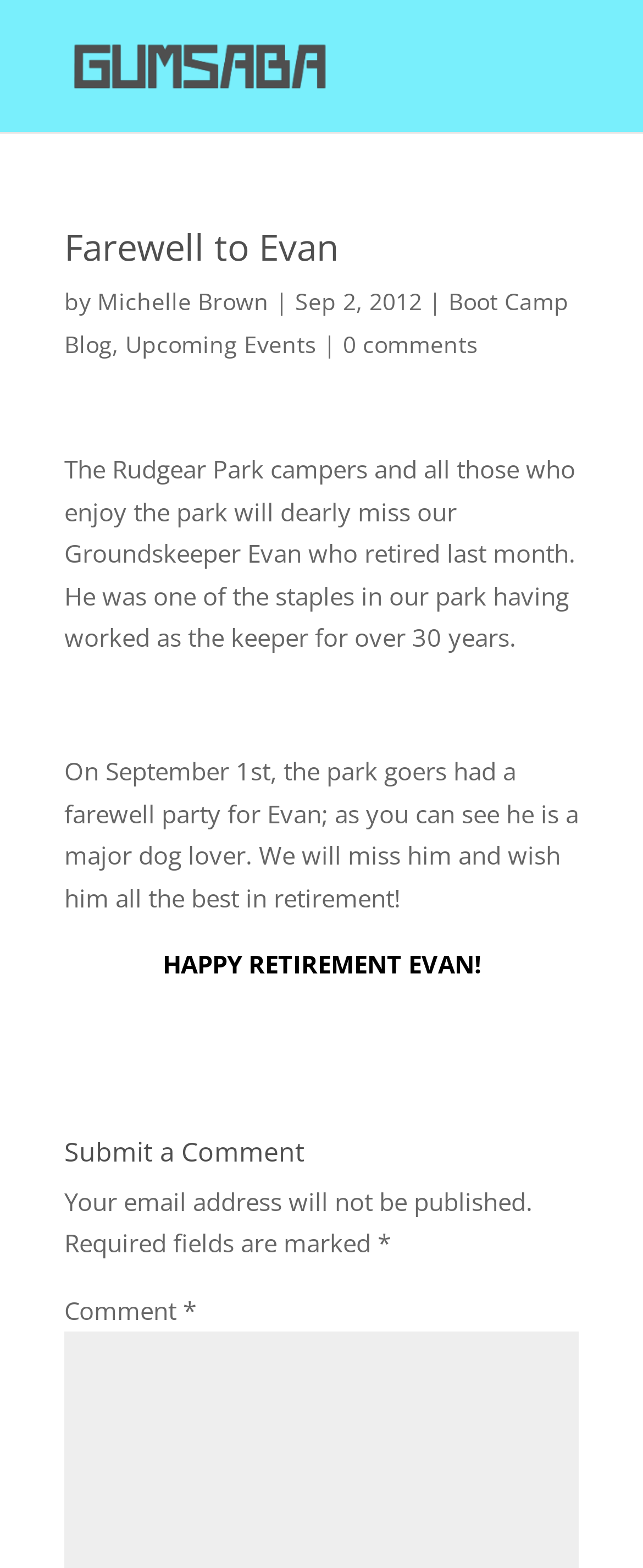Provide the bounding box coordinates for the UI element that is described by this text: "0 comments". The coordinates should be in the form of four float numbers between 0 and 1: [left, top, right, bottom].

[0.533, 0.209, 0.744, 0.229]